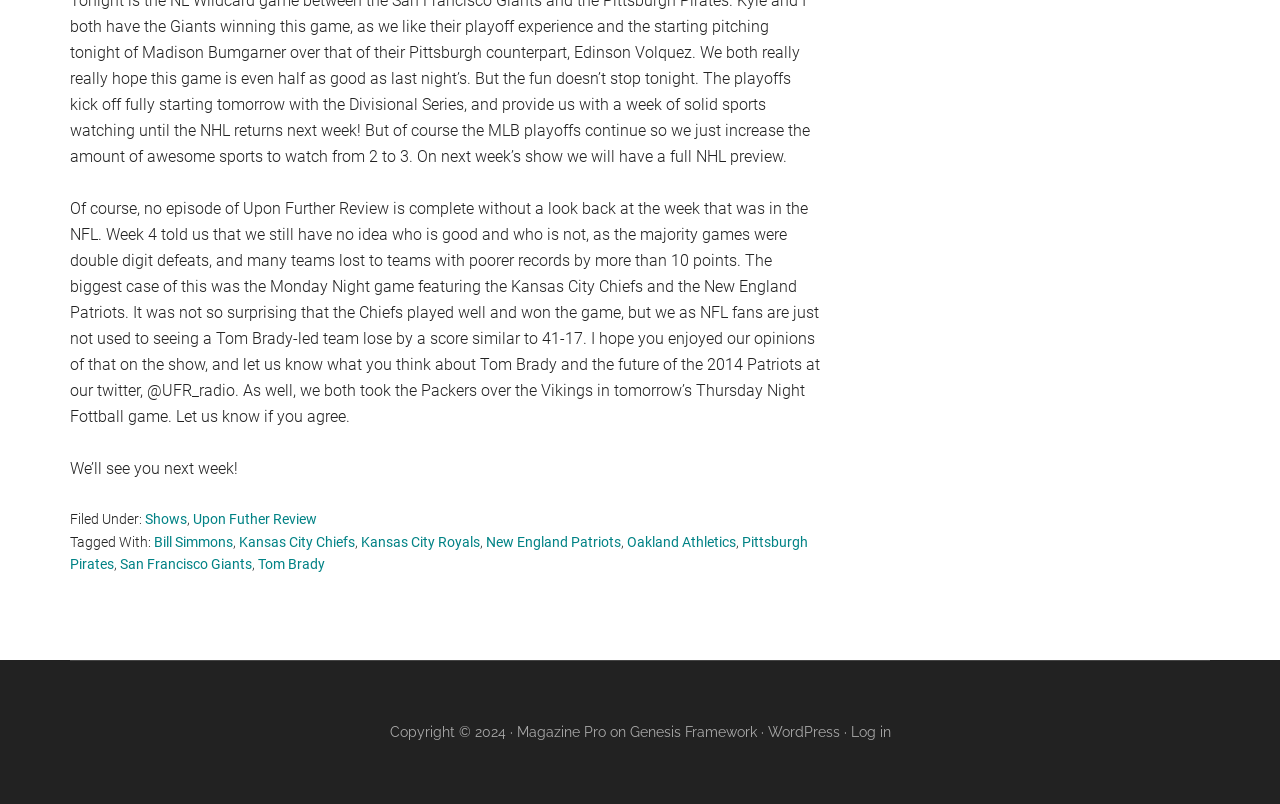Please identify the bounding box coordinates of the element that needs to be clicked to perform the following instruction: "Log in to the website".

[0.664, 0.9, 0.696, 0.92]